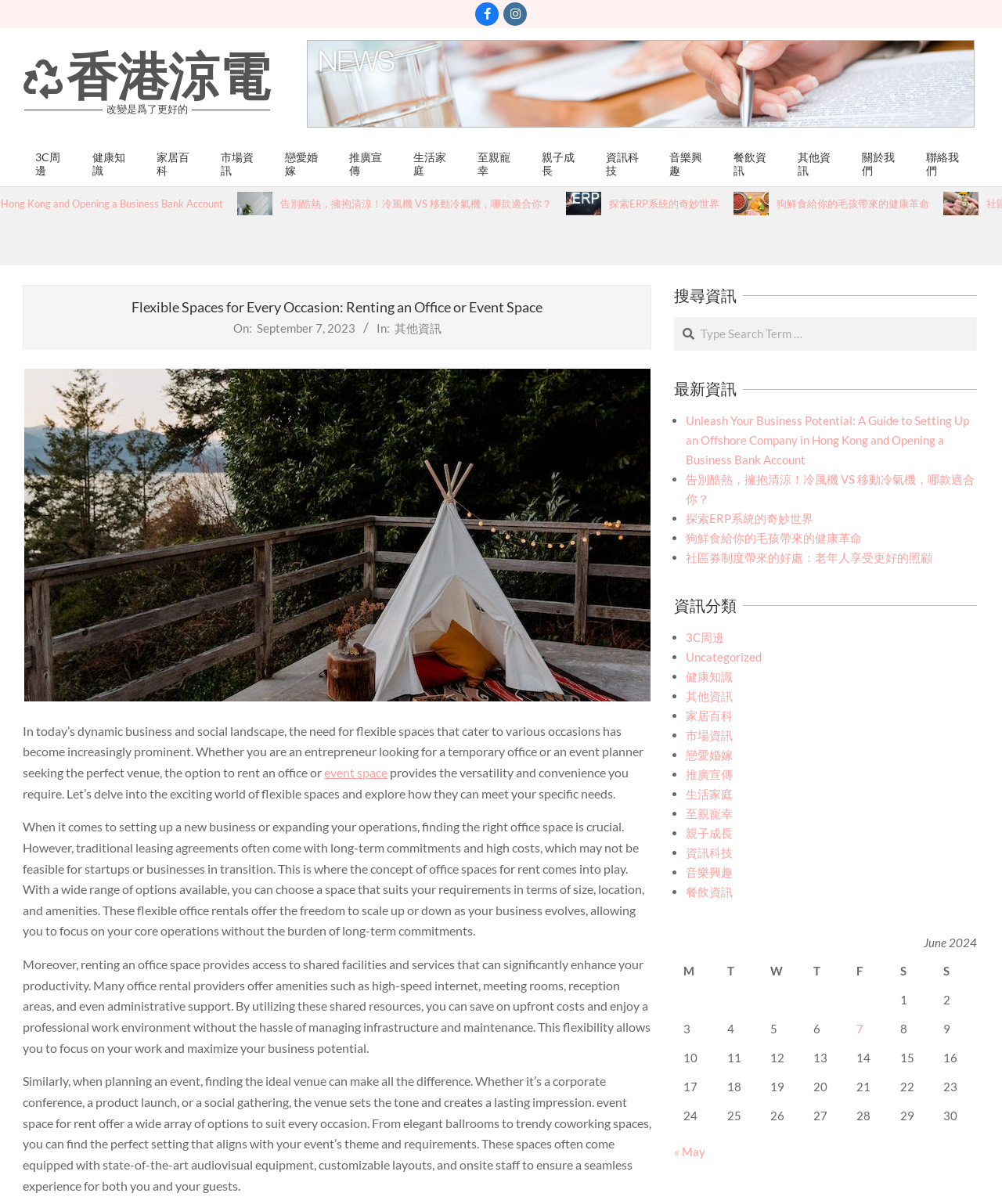Determine the bounding box coordinates for the area you should click to complete the following instruction: "Click on Home".

None